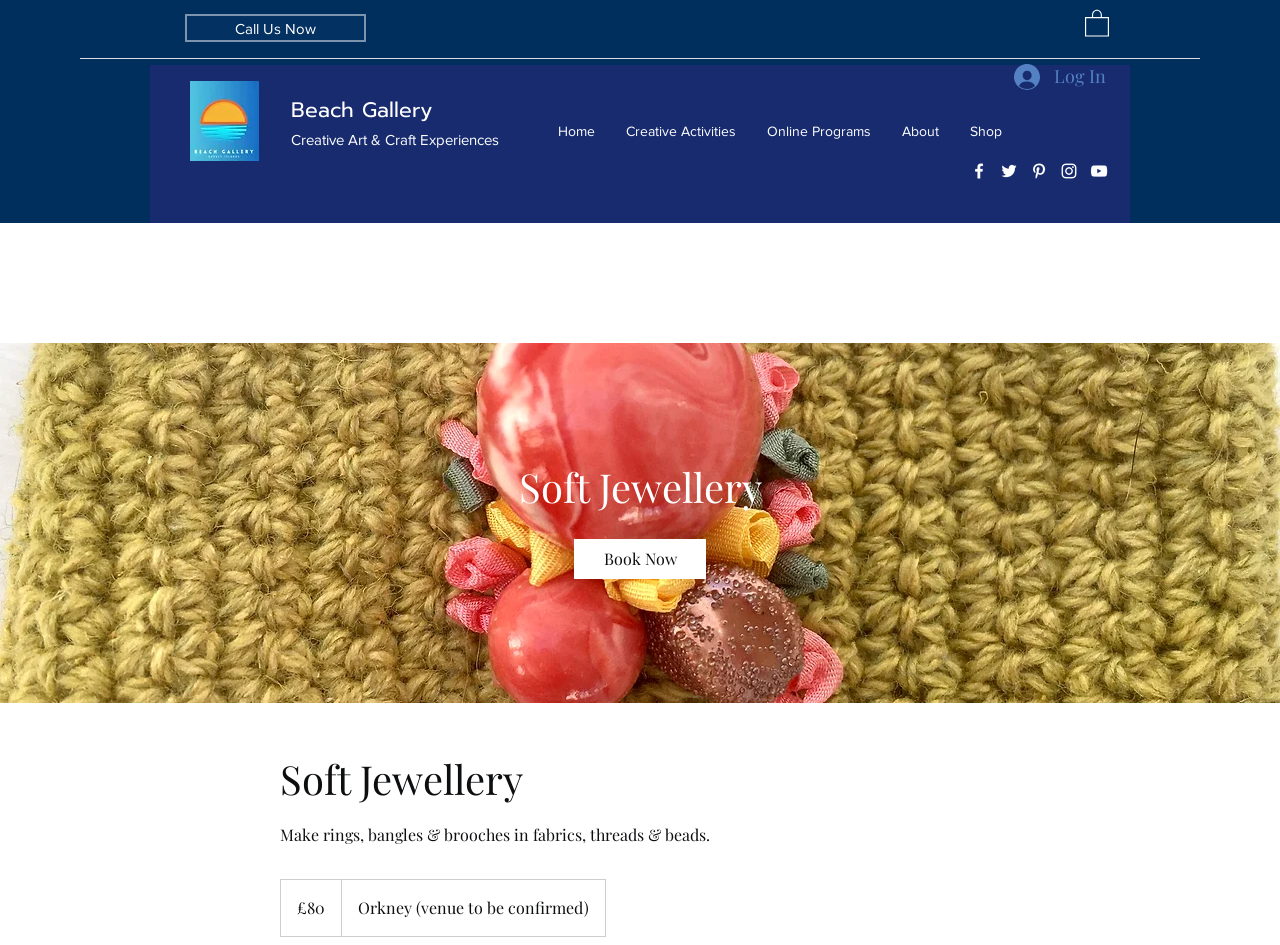How many social media links are there?
From the image, respond using a single word or phrase.

5